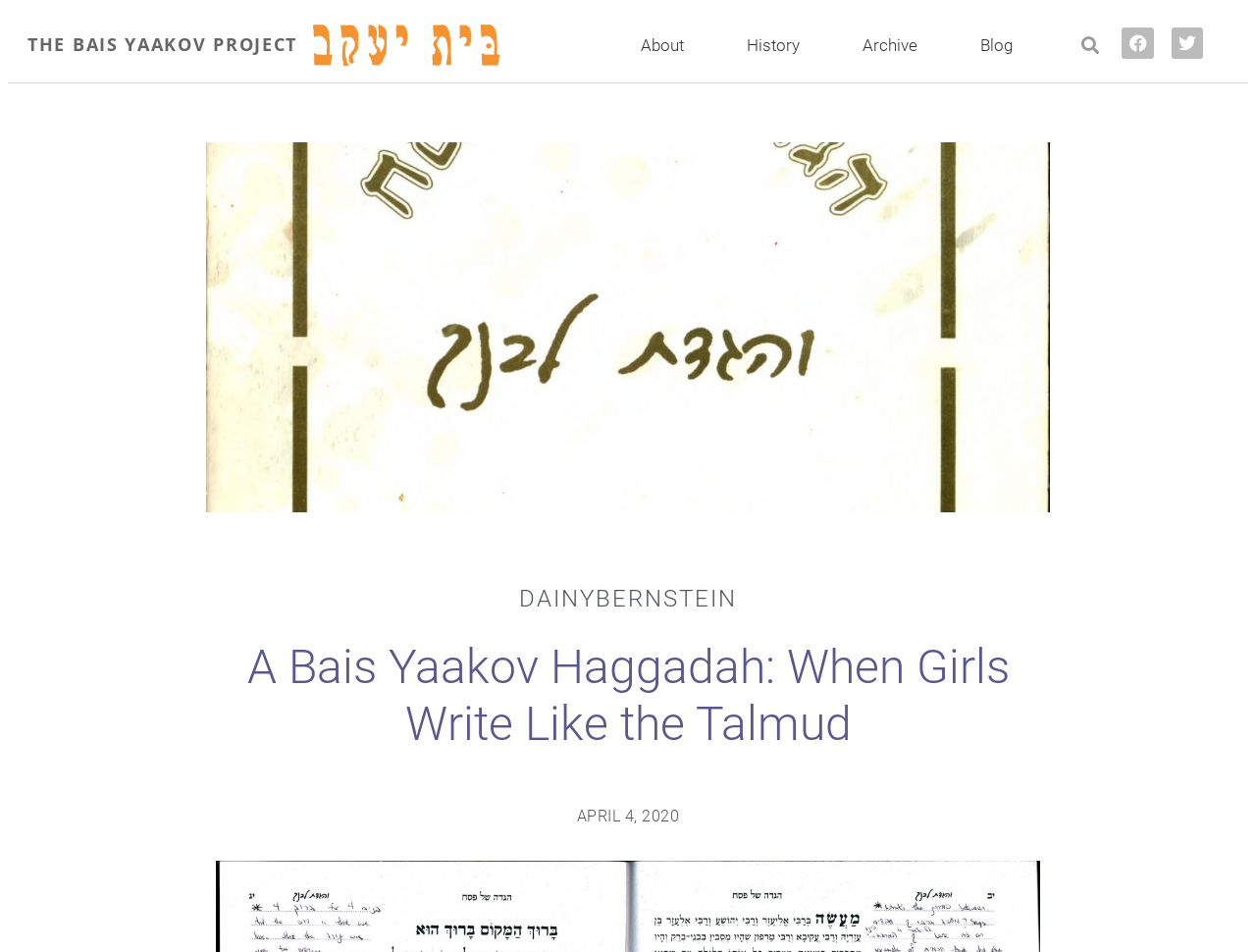Provide the bounding box coordinates of the section that needs to be clicked to accomplish the following instruction: "Click on THE BAIS YAAKOV PROJECT."

[0.022, 0.034, 0.237, 0.059]